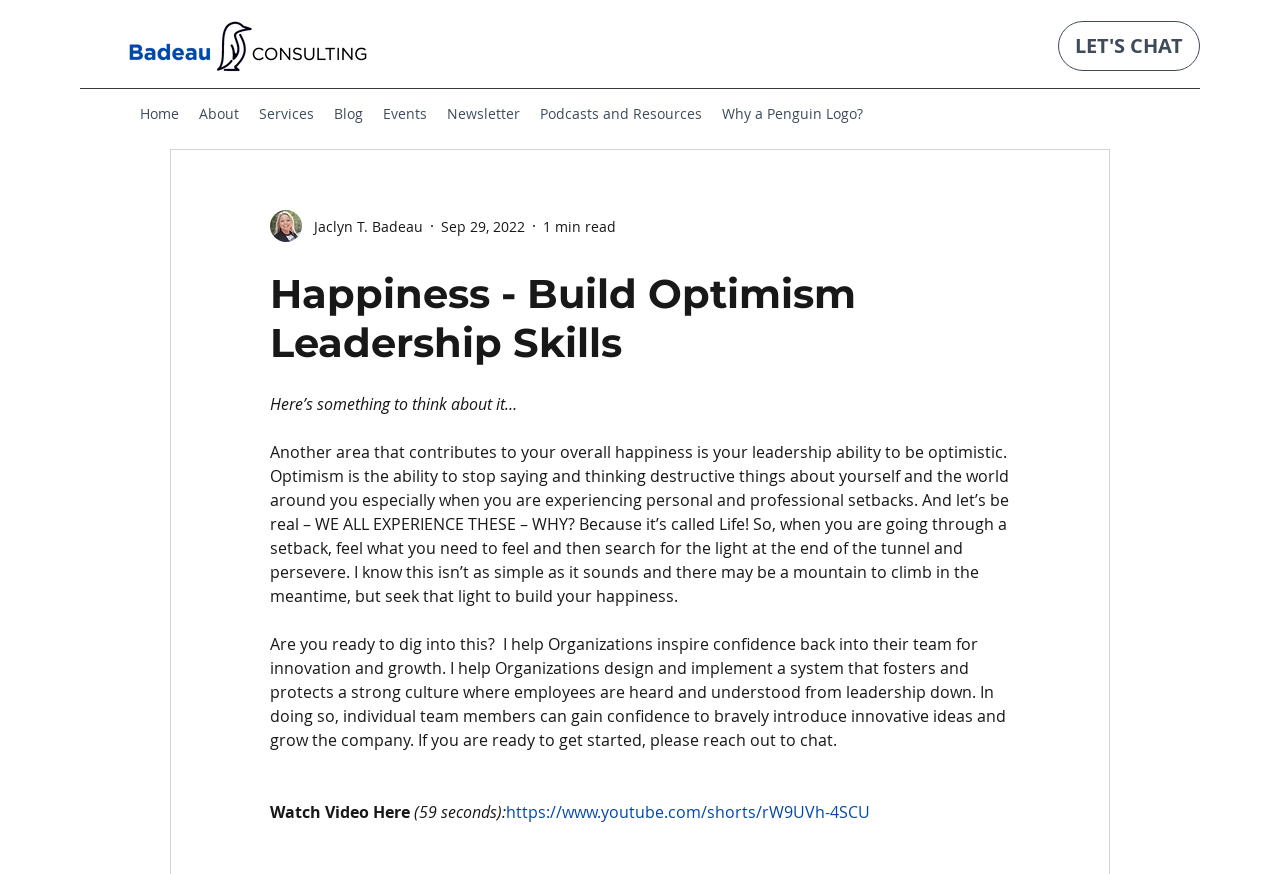Explain the webpage's design and content in an elaborate manner.

The webpage is about building optimism and leadership skills for happiness. At the top left corner, there is a logo image of "bc-logo-full-color-hex-500px_72ppi.png". On the top right corner, there is a link "LET'S CHAT". Below the logo, there is a navigation menu with links to "Home", "About", "Services", "Blog", "Events", "Newsletter", "Podcasts and Resources", and "Why a Penguin Logo?".

The main content of the webpage is an article with a heading "Happiness - Build Optimism Leadership Skills". The article starts with a thought-provoking statement "Here’s something to think about it…" followed by a paragraph discussing the importance of optimism in leadership and its impact on overall happiness. The article continues with a personal anecdote and advice on how to build happiness by seeking the light at the end of the tunnel during setbacks.

Below the article, there is a section about the author, Jaclyn T. Badeau, with a picture and a brief description of the article, including the date "Sep 29, 2022" and the reading time "1 min read". The author introduces herself as someone who helps organizations inspire confidence and innovation in their teams.

At the bottom of the page, there is a call-to-action section where the author invites readers to reach out to chat and explore how she can help. There is also a link to watch a video, with a duration of 59 seconds, and a link to the video on YouTube.